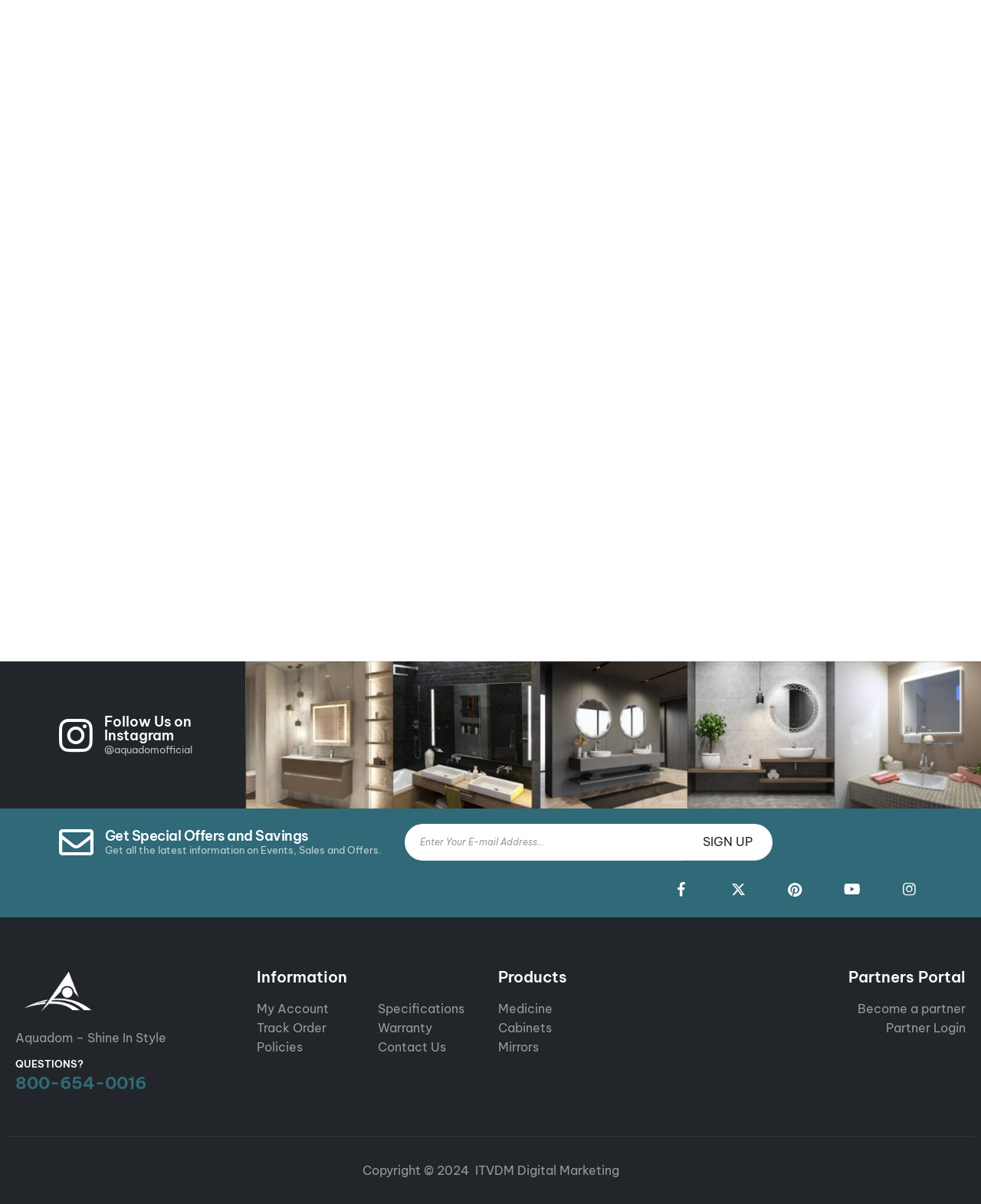How many social media platforms are linked in the footer?
Refer to the image and respond with a one-word or short-phrase answer.

5